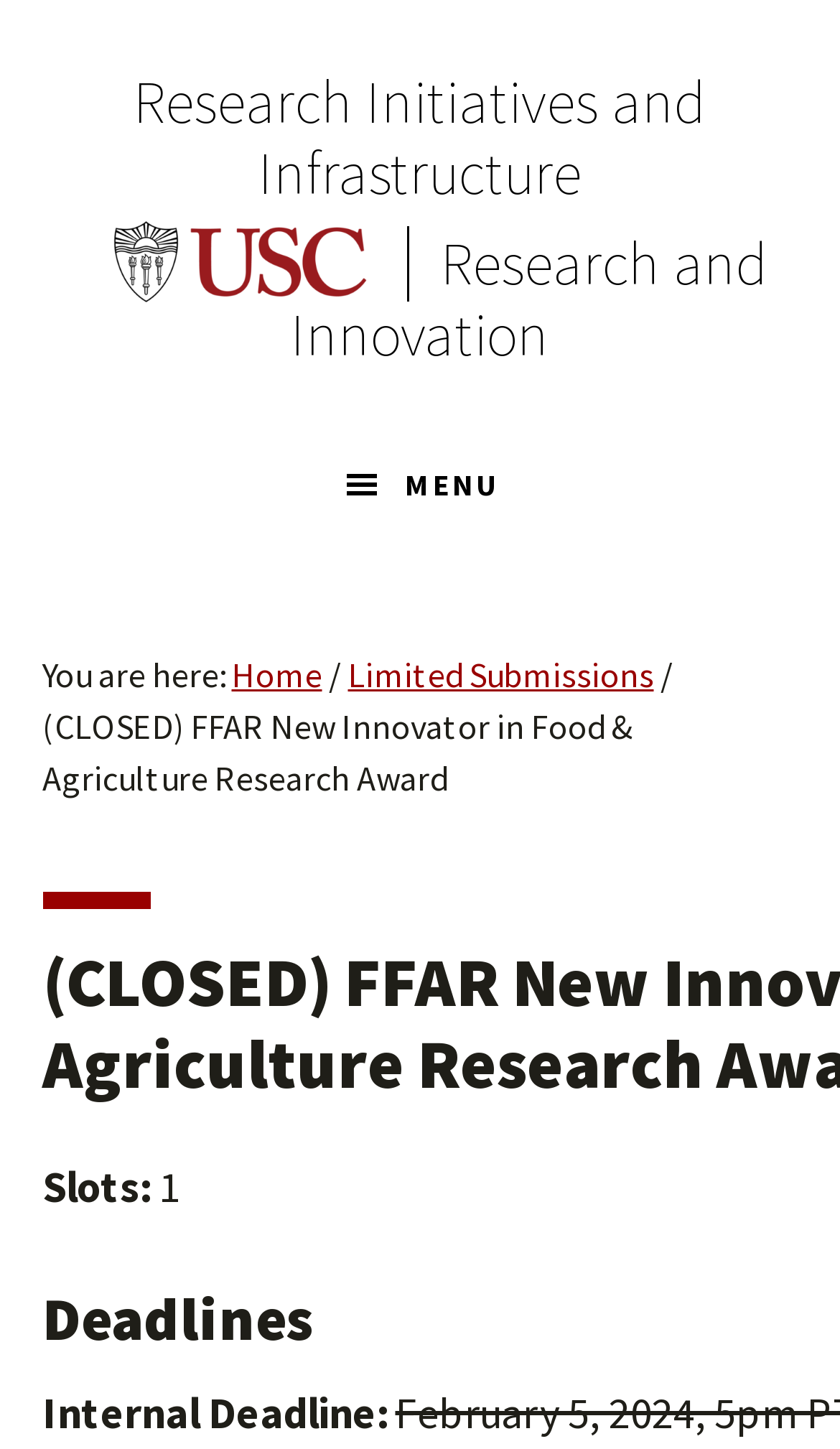What is the internal deadline for the award?
Answer briefly with a single word or phrase based on the image.

Not specified